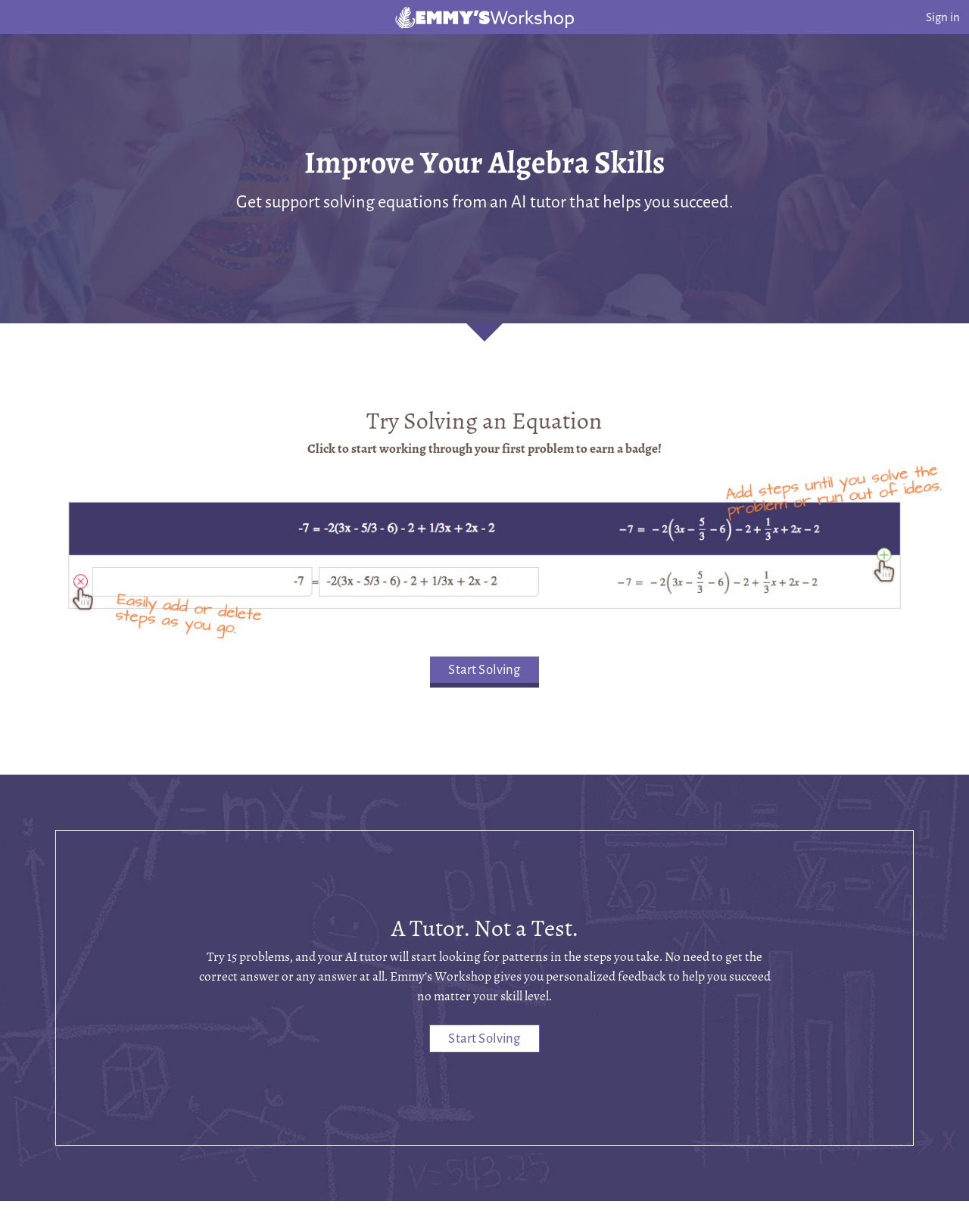How does the AI tutor provide feedback?
Please interpret the details in the image and answer the question thoroughly.

The webpage states that the AI tutor provides personalized feedback by looking for patterns in the steps users take to solve problems, even if they don't get the correct answer or any answer at all.